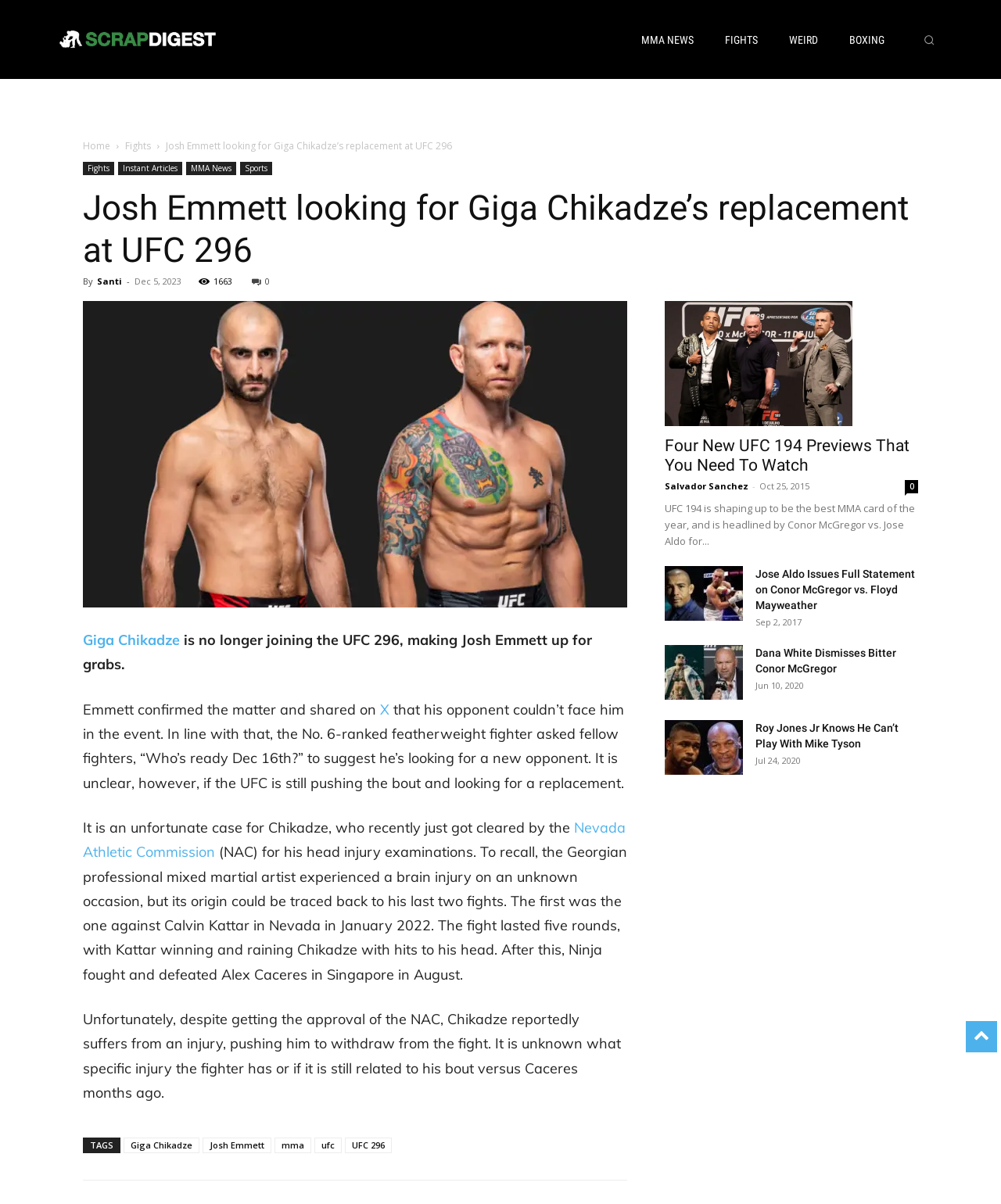Provide a single word or phrase answer to the question: 
What is the name of the fighter who is no longer joining UFC 296?

Giga Chikadze